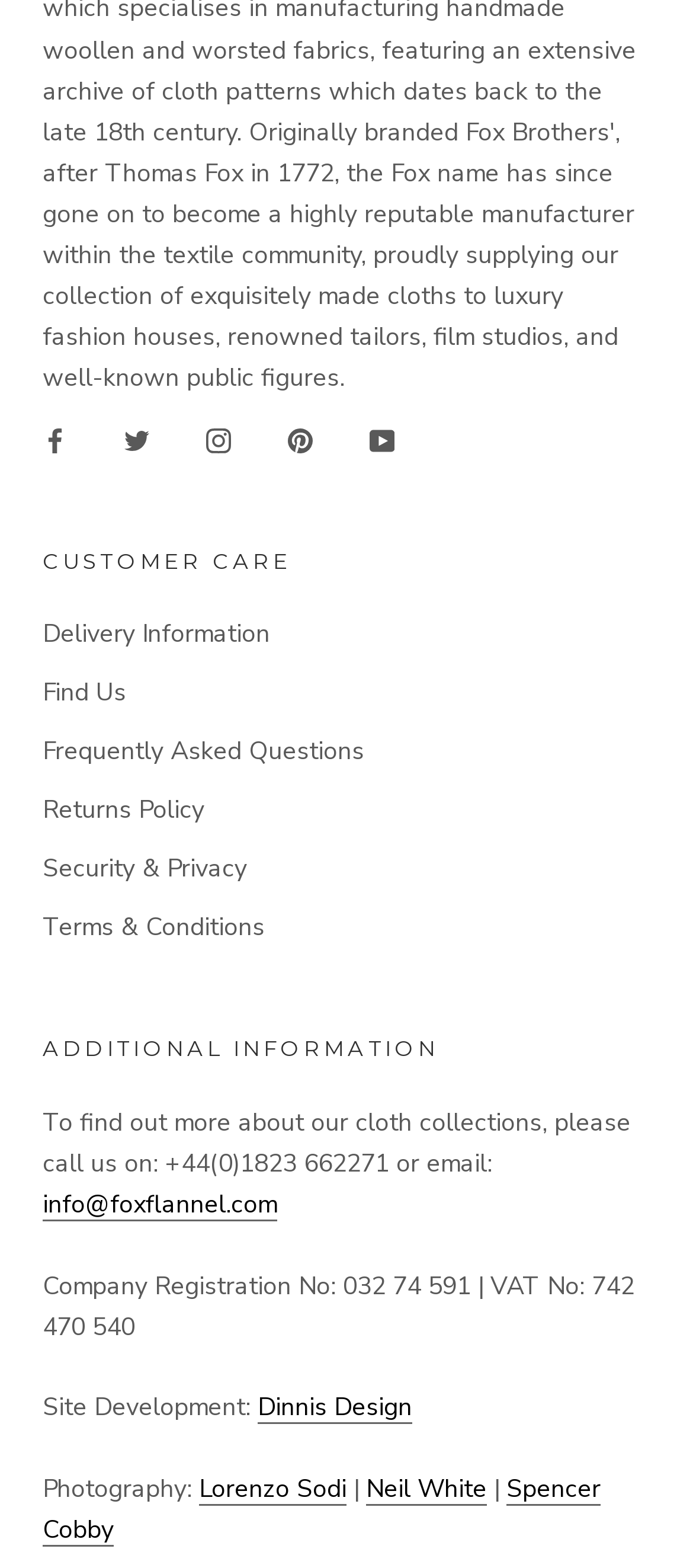Determine the bounding box coordinates for the element that should be clicked to follow this instruction: "Learn more about site development". The coordinates should be given as four float numbers between 0 and 1, in the format [left, top, right, bottom].

[0.372, 0.887, 0.595, 0.908]